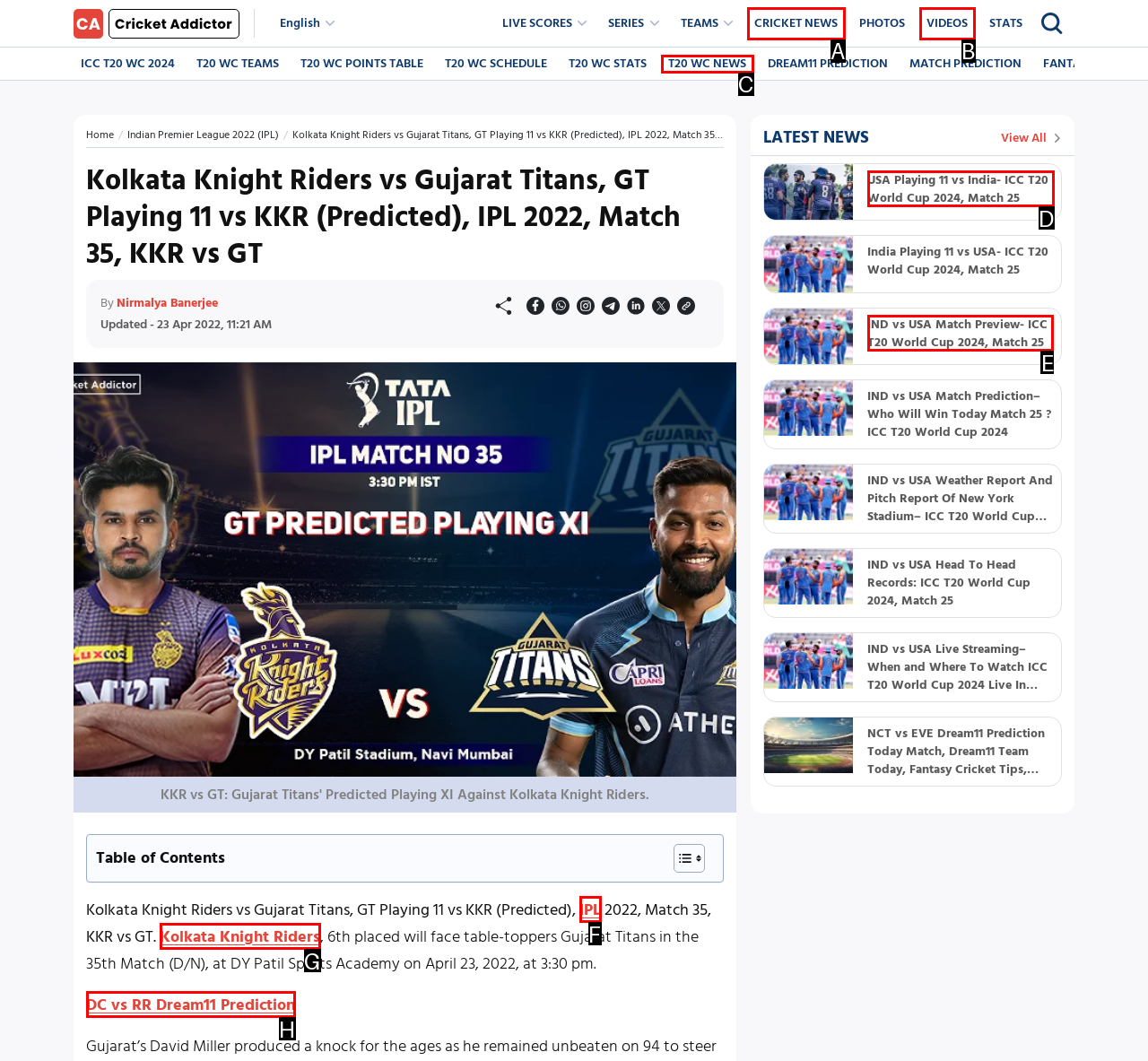Which lettered option should be clicked to achieve the task: View image map? Choose from the given choices.

None